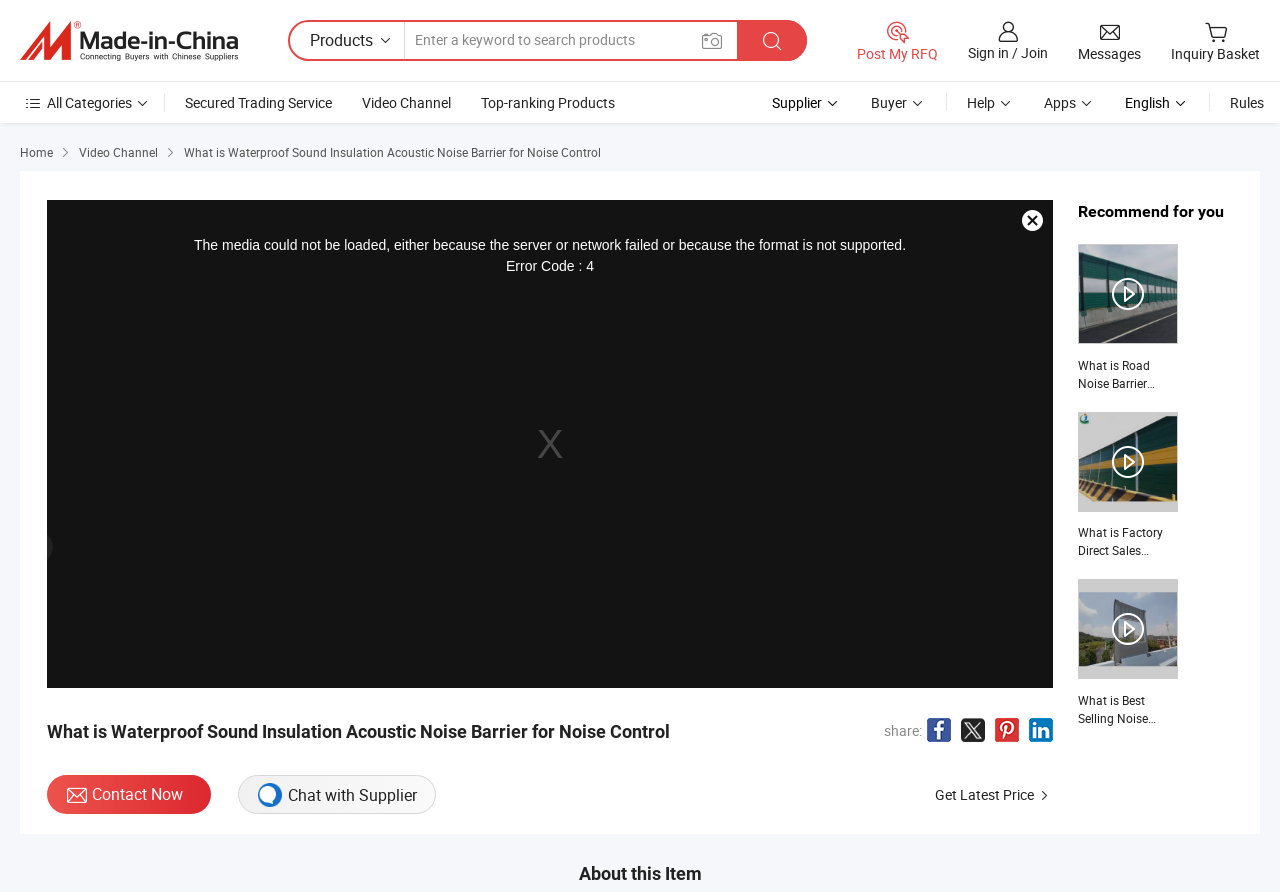Determine the bounding box coordinates of the clickable element to achieve the following action: 'Contact the supplier'. Provide the coordinates as four float values between 0 and 1, formatted as [left, top, right, bottom].

[0.037, 0.869, 0.165, 0.913]